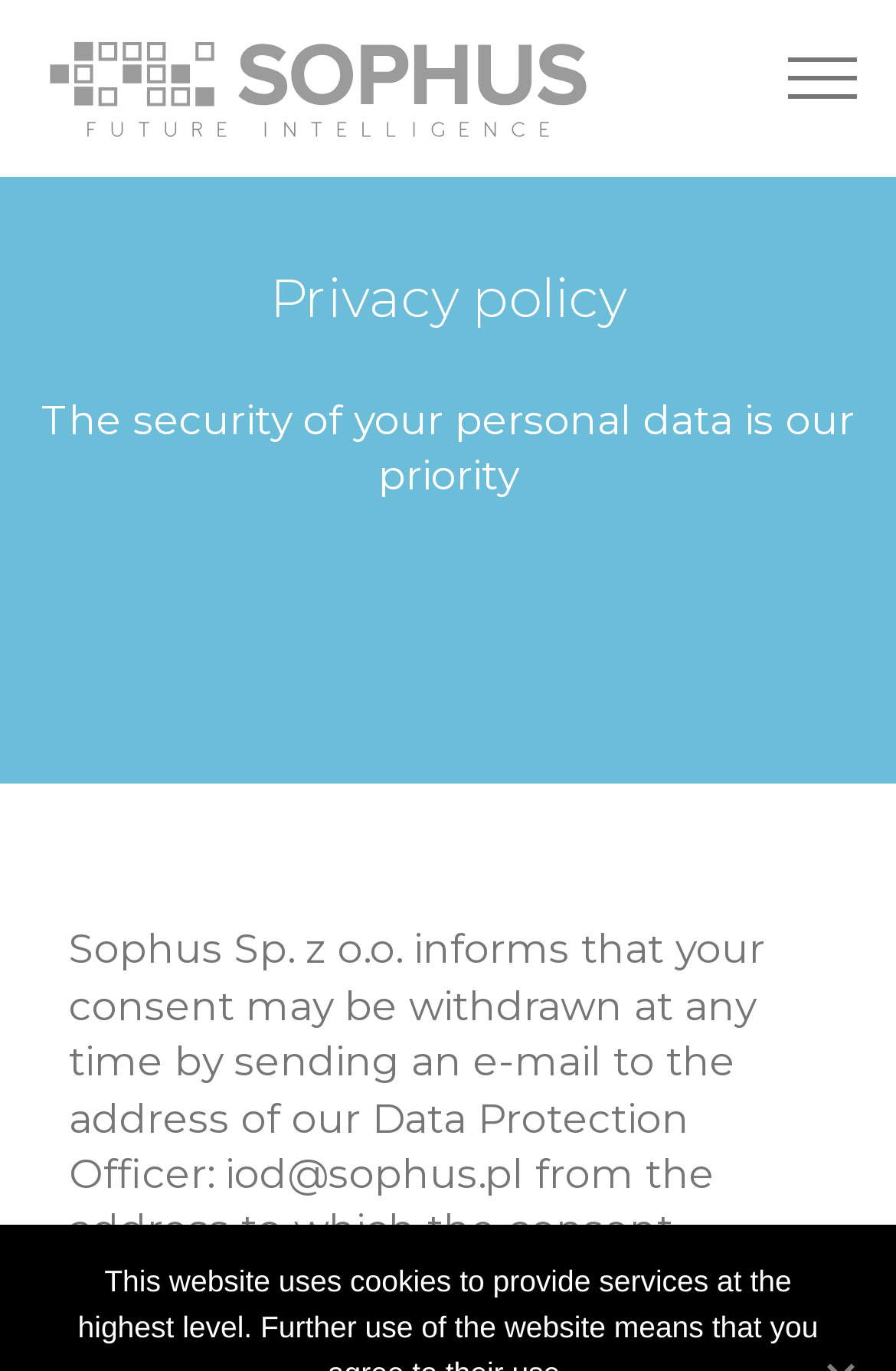Predict the bounding box of the UI element based on the description: "alt="Logo Sophus"". The coordinates should be four float numbers between 0 and 1, formatted as [left, top, right, bottom].

[0.041, 0.013, 0.668, 0.115]